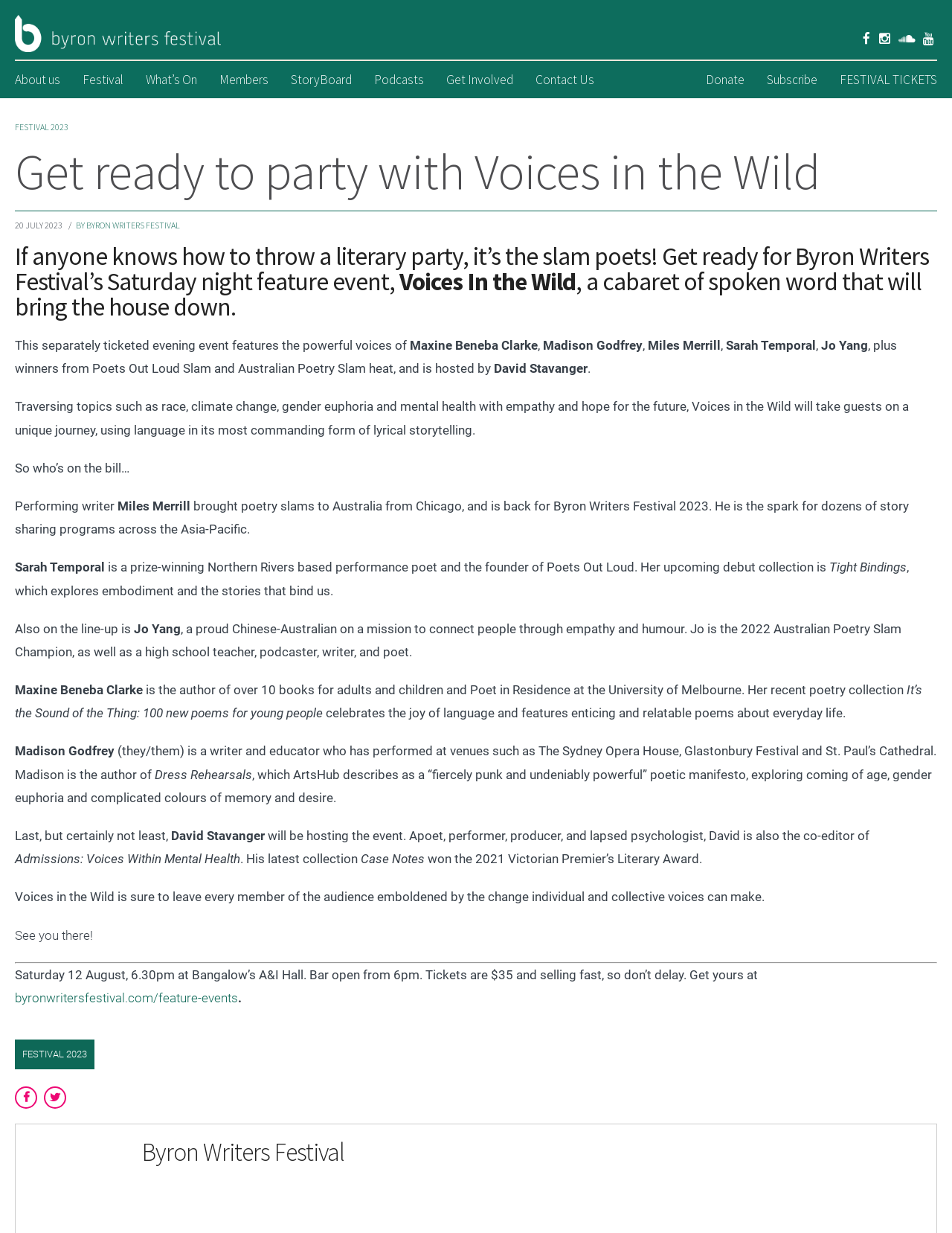What is the name of the performance poet who founded Poets Out Loud?
Based on the image, please offer an in-depth response to the question.

I found the answer by reading the section that describes the performers at the Voices in the Wild event, where it says 'Sarah Temporal is a prize-winning Northern Rivers based performance poet and the founder of Poets Out Loud'.